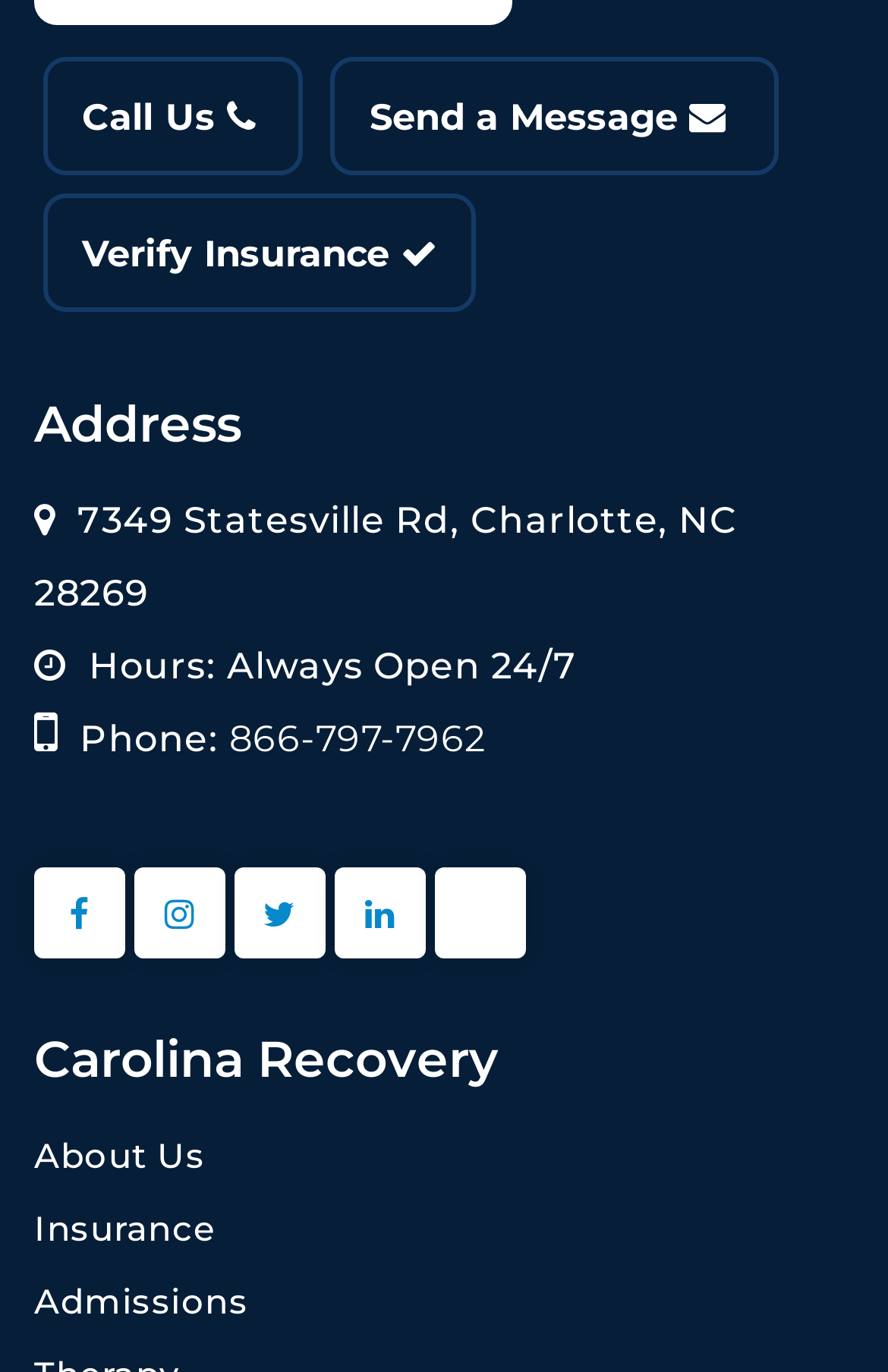Could you specify the bounding box coordinates for the clickable section to complete the following instruction: "Visit Facebook page"?

[0.038, 0.633, 0.141, 0.699]